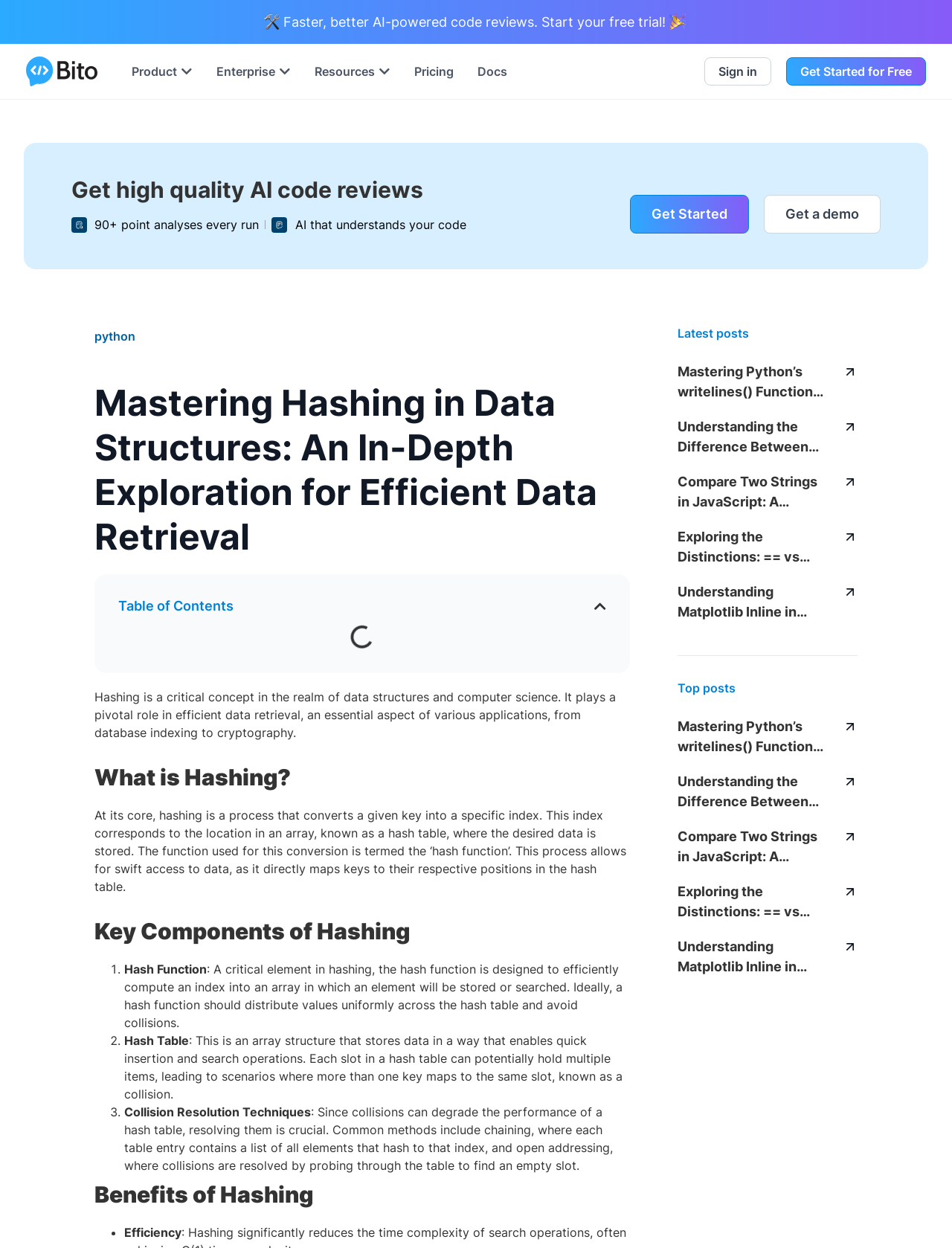How many latest posts are displayed on the webpage?
Based on the screenshot, provide a one-word or short-phrase response.

5